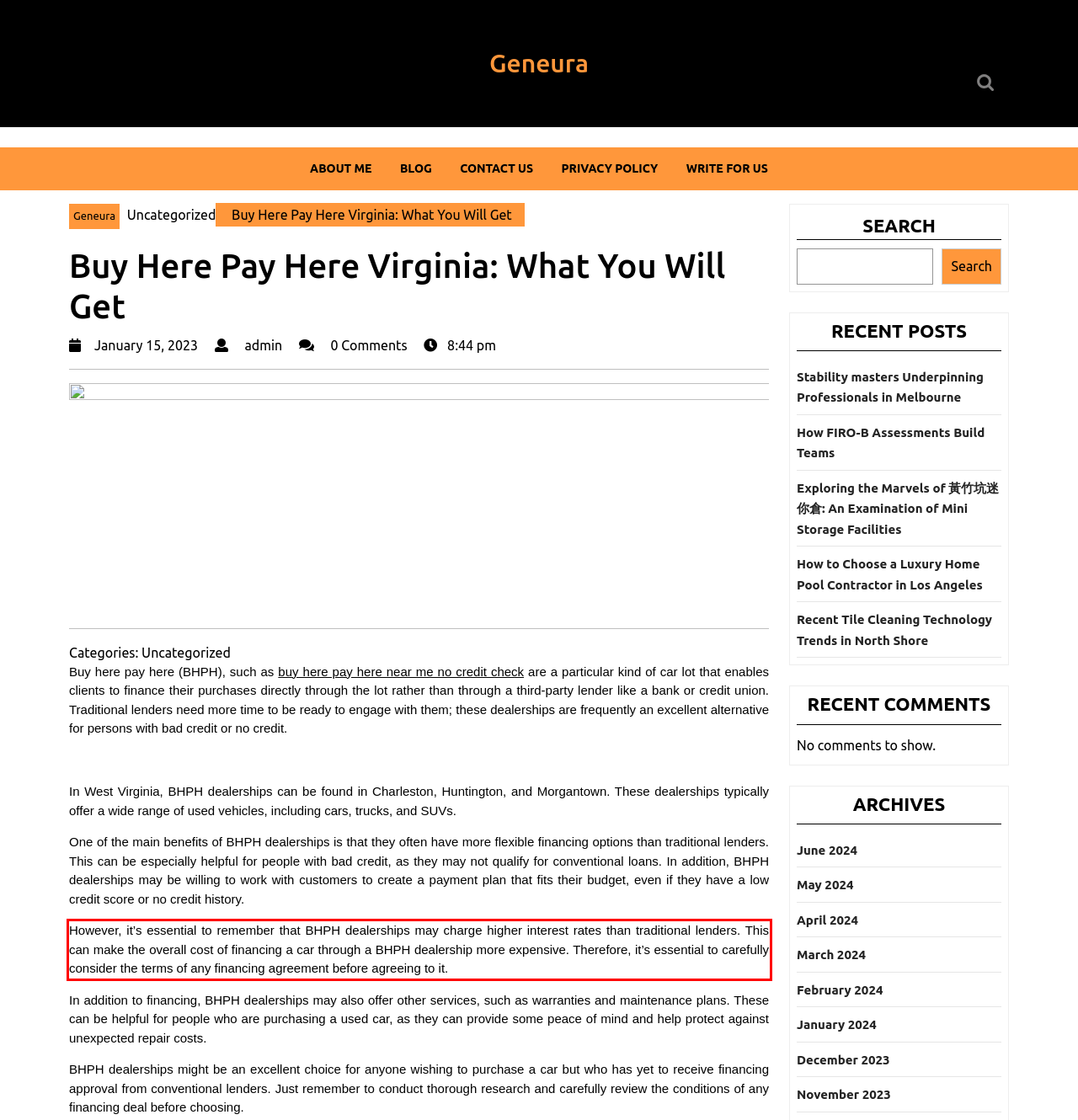Please perform OCR on the text within the red rectangle in the webpage screenshot and return the text content.

However, it’s essential to remember that BHPH dealerships may charge higher interest rates than traditional lenders. This can make the overall cost of financing a car through a BHPH dealership more expensive. Therefore, it’s essential to carefully consider the terms of any financing agreement before agreeing to it.